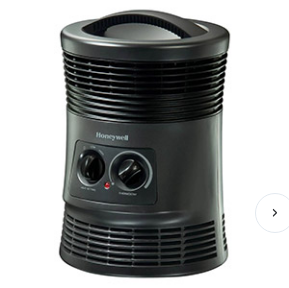How many control knobs are on the front panel?
Using the image, provide a concise answer in one word or a short phrase.

two